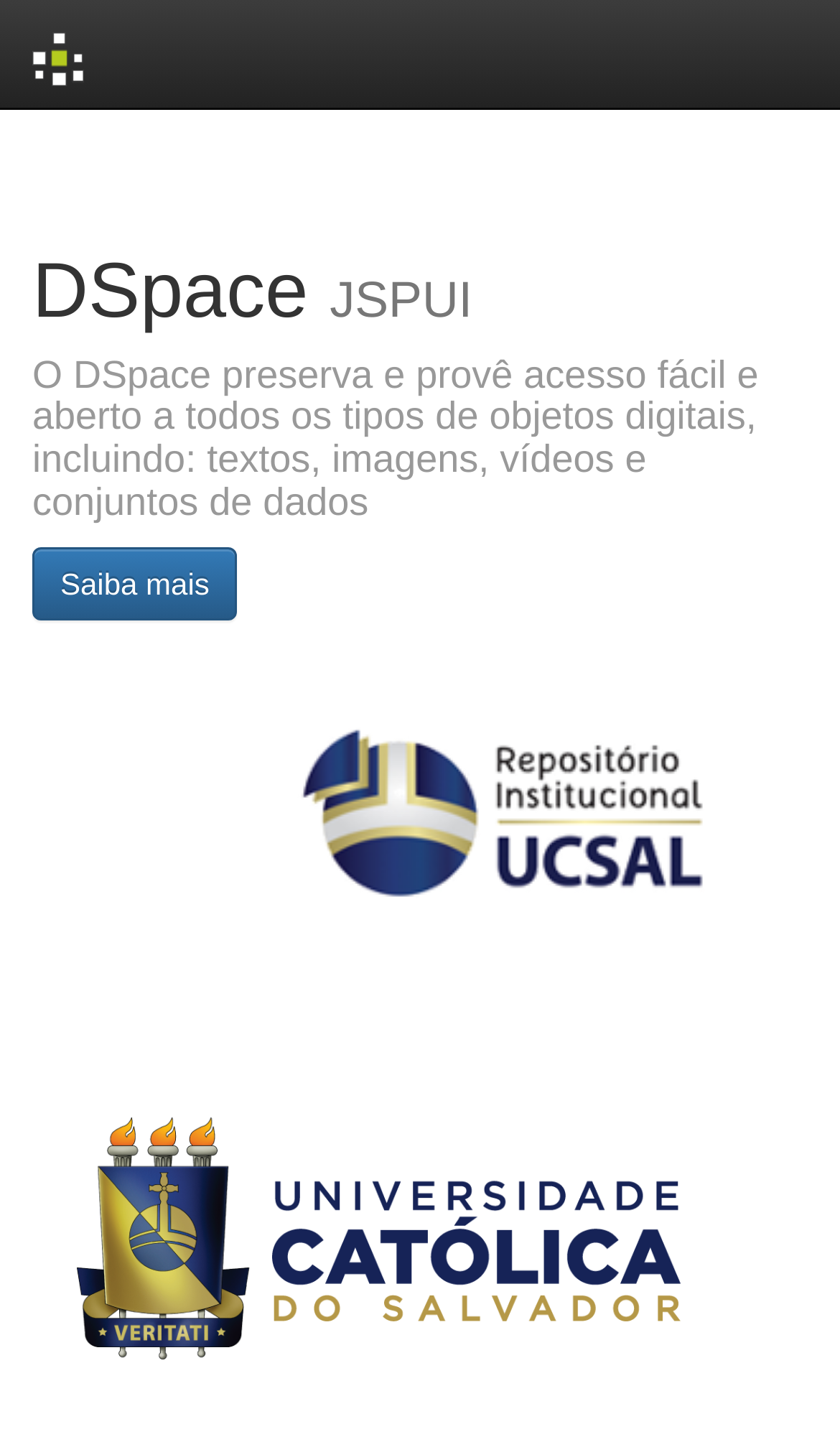Give a one-word or short-phrase answer to the following question: 
What is the text above the 'Saiba mais' button?

O DSpace preserva e provê acesso fácil e aberto a todos os tipos de objetos digitais, incluindo: textos, imagens, vídeos e conjuntos de dados